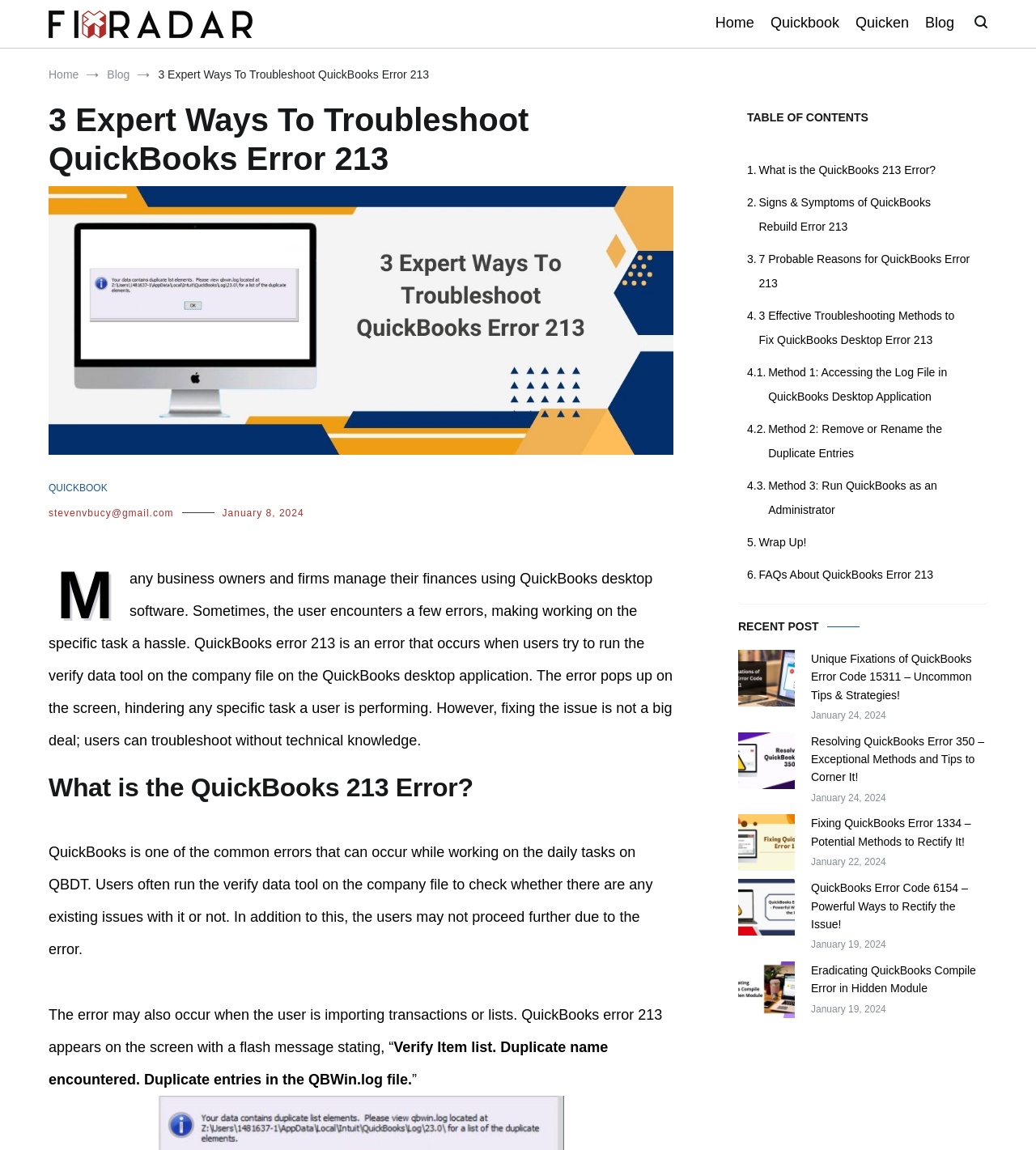What is the date of the most recent post?
Based on the visual information, provide a detailed and comprehensive answer.

The webpage lists the dates of the recent posts, and the most recent post is dated January 24, 2024, which is the date of the post 'Unique Fixations of QuickBooks Error Code 15311'.